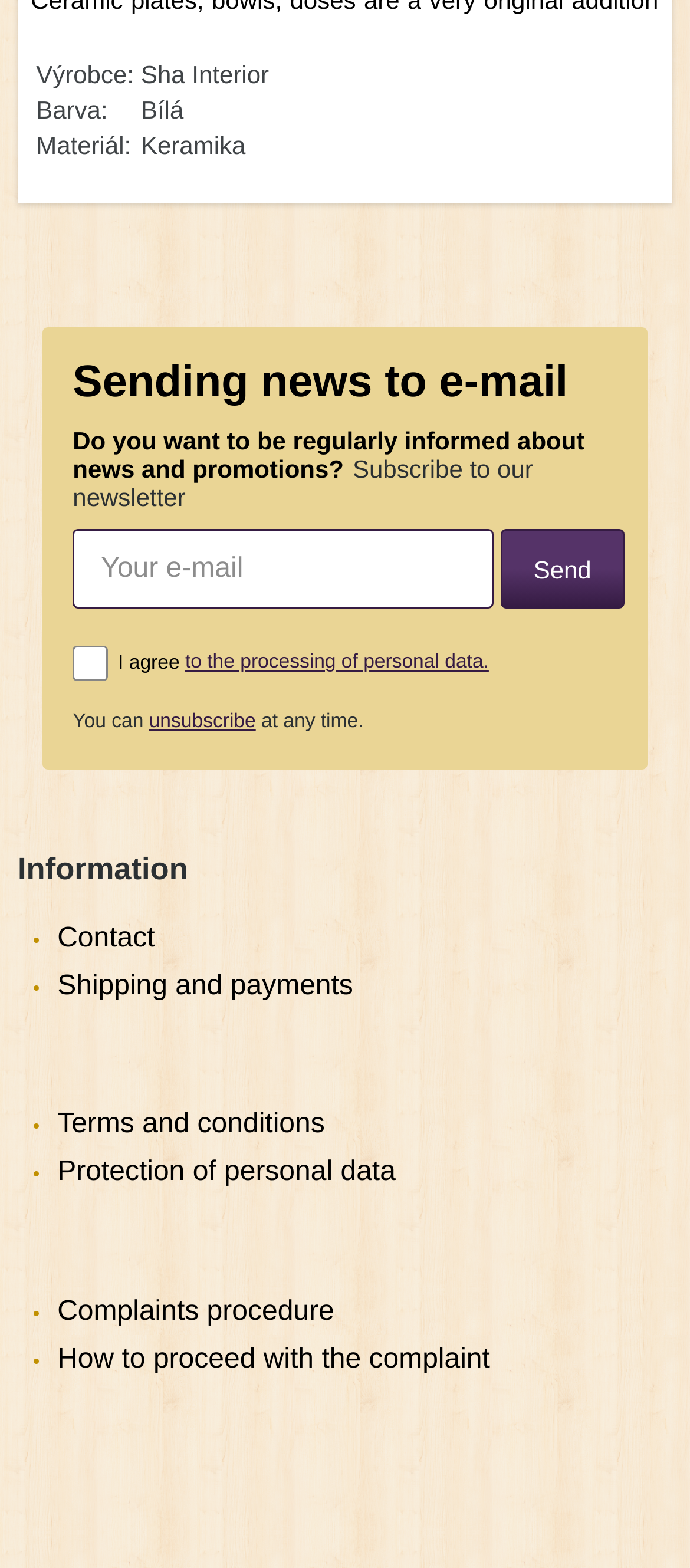Kindly determine the bounding box coordinates for the area that needs to be clicked to execute this instruction: "Visit the contact page".

[0.083, 0.588, 0.224, 0.608]